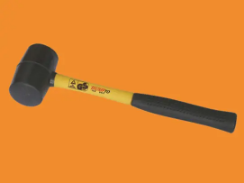Detail everything you observe in the image.

The image showcases a rubber mallet featuring a black head and a bright yellow handle, designed for providing controlled tapping without damaging the surface being struck. This particular mallet is suitable for various applications, including woodworking, automotive work, and other tasks requiring a gentle yet firm strike. The handle is equipped with a textured grip for facilitating comfort and control during use. Brightly highlighted against an orange background, the mallet embodies an ideal tool for both professionals and DIY enthusiasts, ensuring precision while minimizing the risk of damage to workpieces.